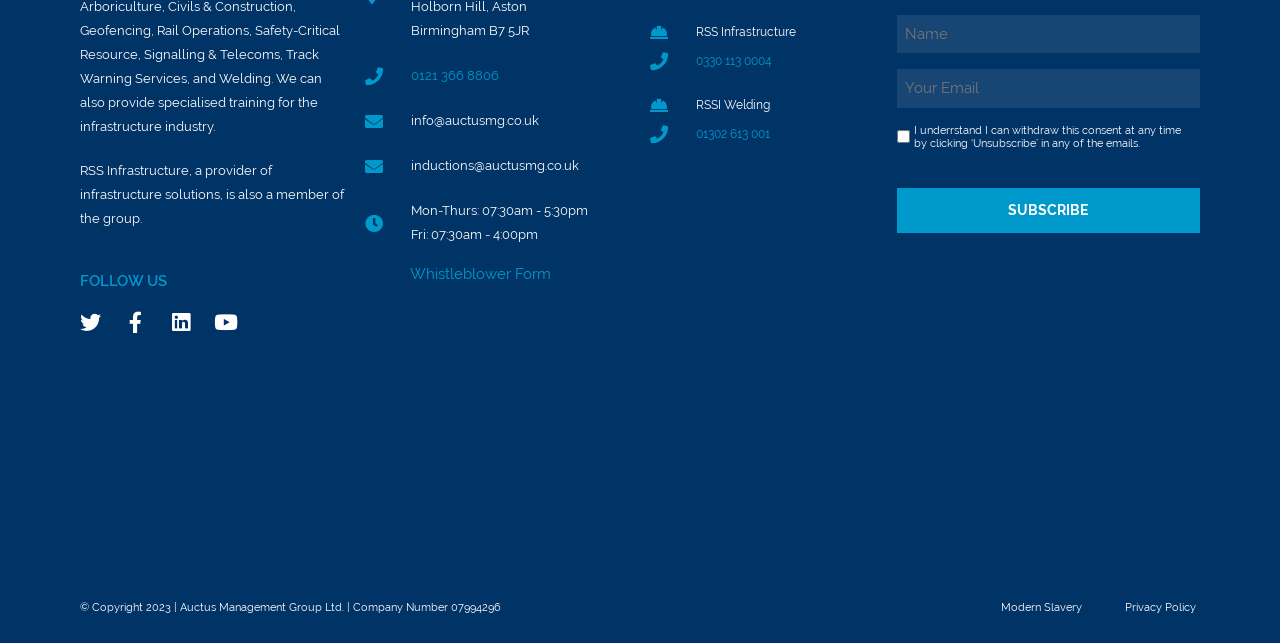Respond with a single word or phrase for the following question: 
What is the company's policy on modern slavery?

Compliant